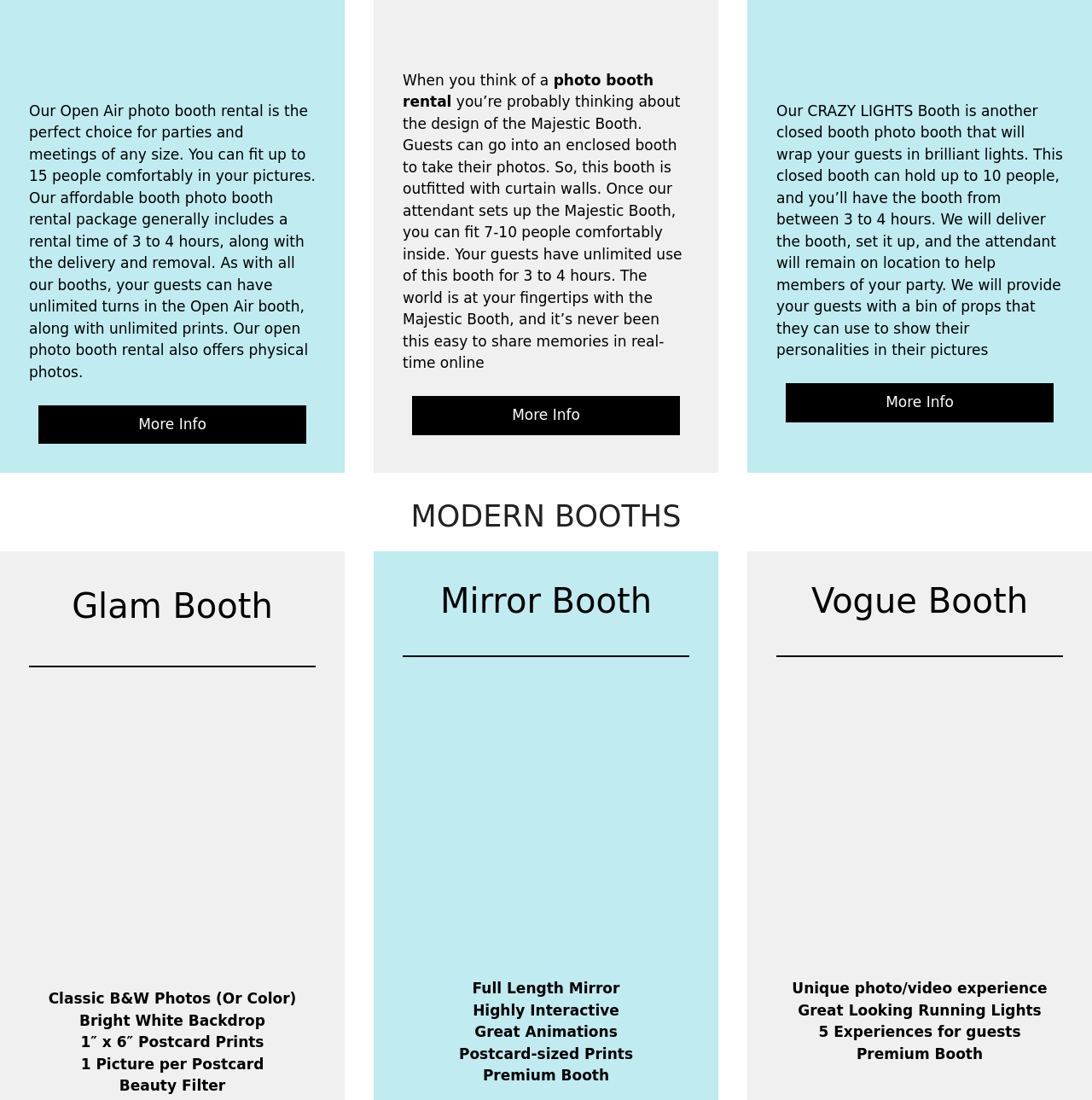Please specify the bounding box coordinates of the region to click in order to perform the following instruction: "Click on 'Mirror Booth' to view its details".

[0.403, 0.528, 0.597, 0.564]